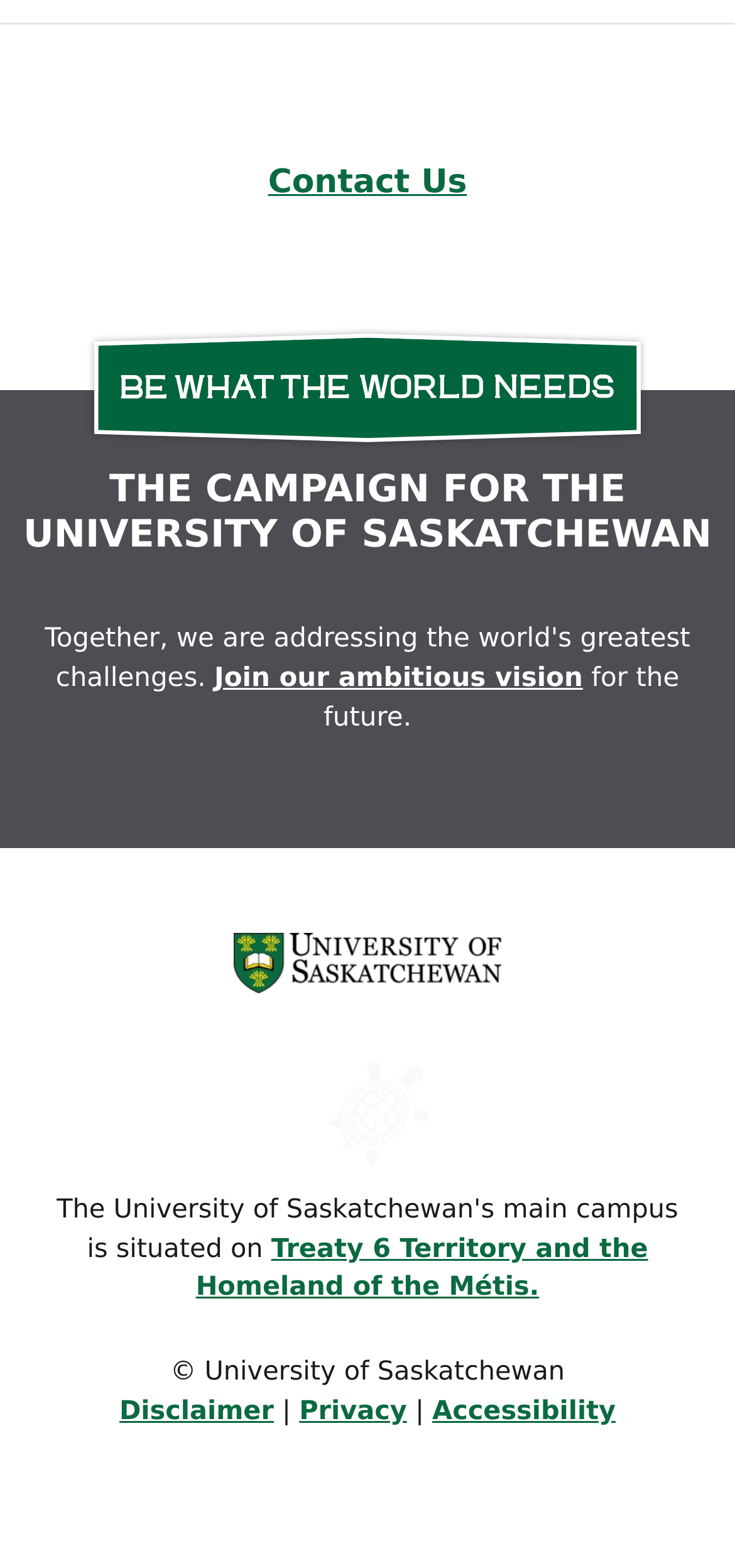Please provide a comprehensive answer to the question below using the information from the image: How many links are there in the footer?

I found the answer by counting the number of link elements located at the bottom of the webpage, which are 'Contact Us', 'Disclaimer', 'Privacy', 'Accessibility', and 'University of Saskatchewan'.